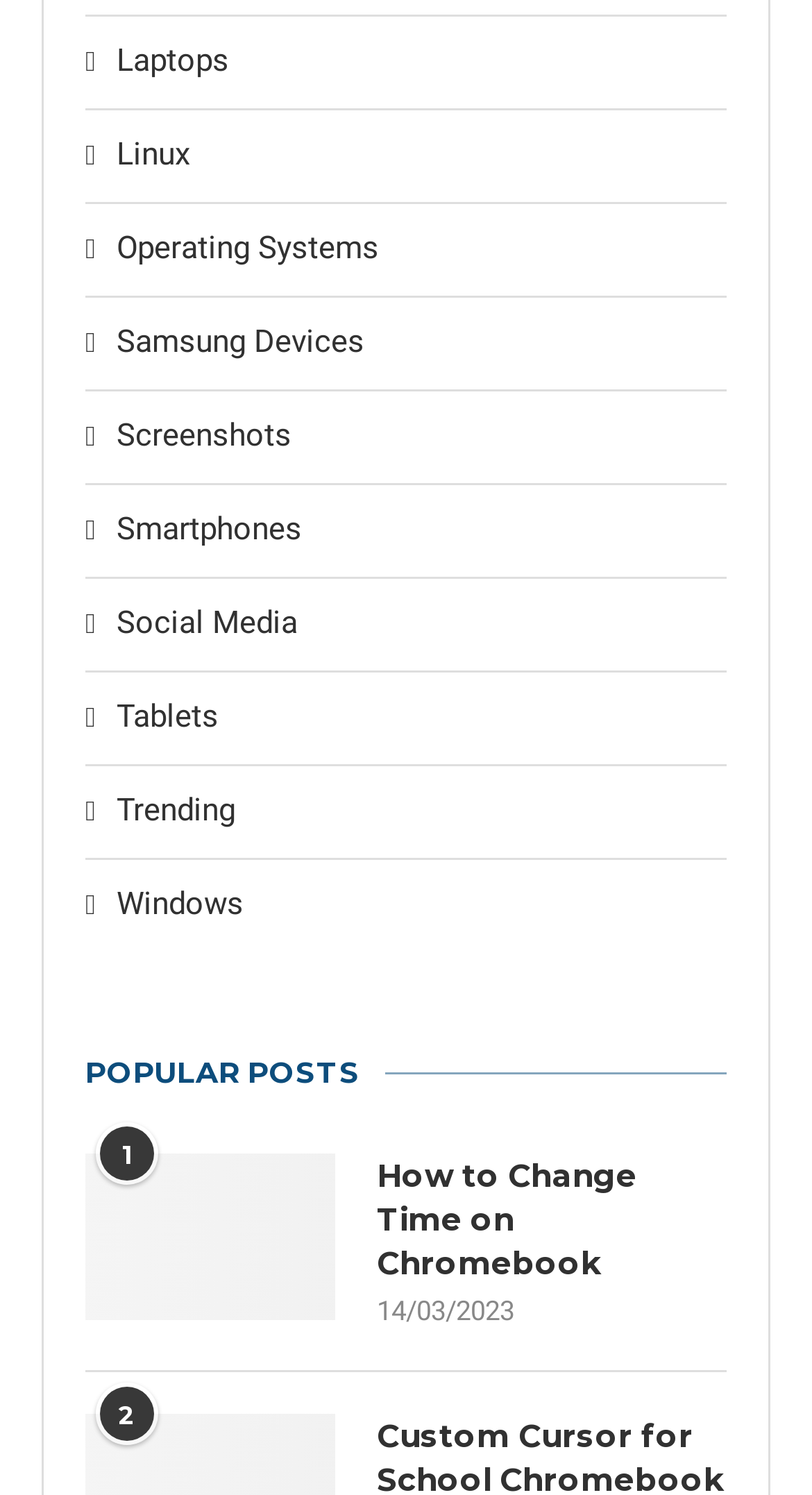Provide a one-word or brief phrase answer to the question:
What is the title of the first popular post?

How to Change Time on Chromebook